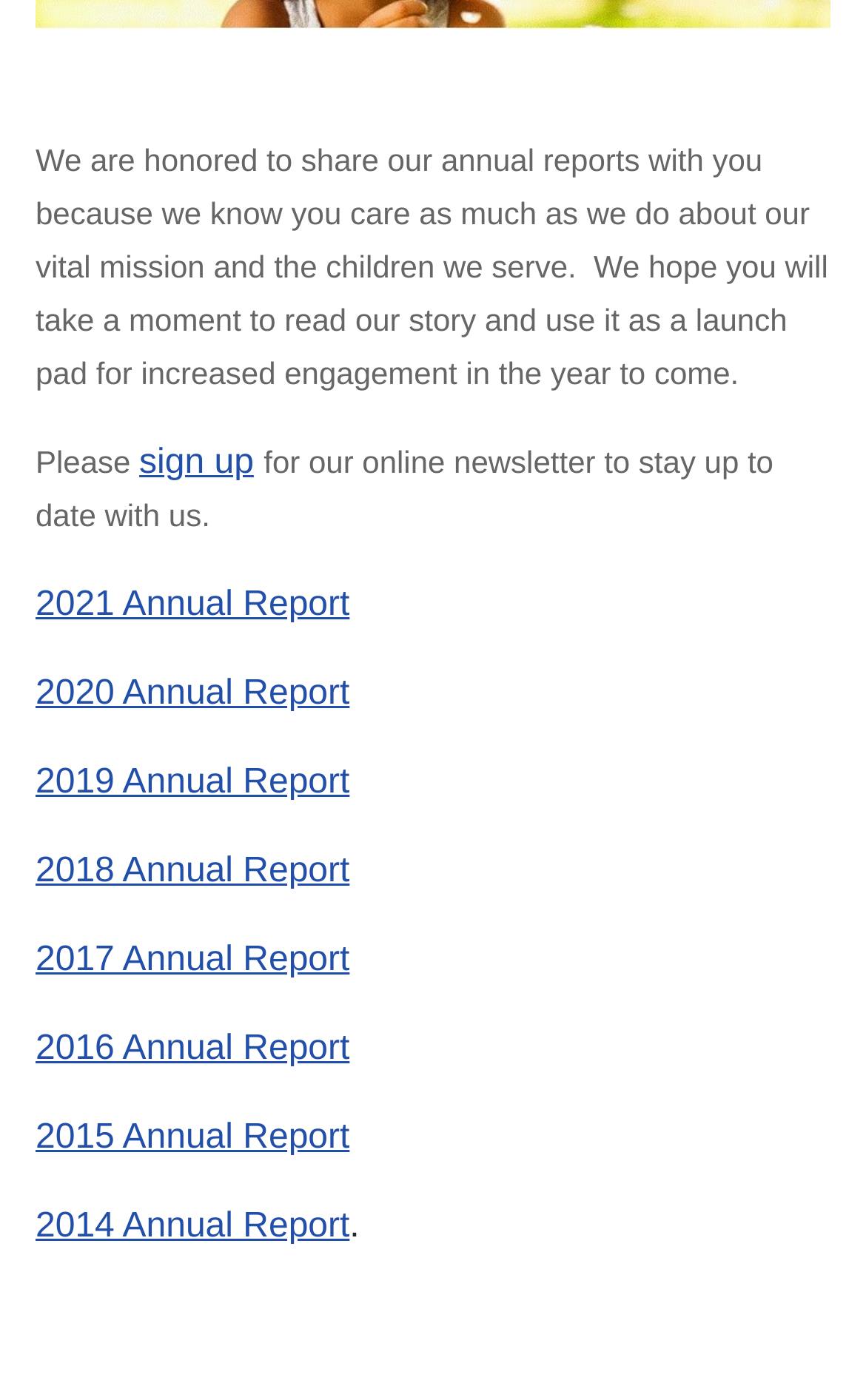What is the tone of the introductory text?
Please ensure your answer is as detailed and informative as possible.

The tone of the introductory text is inviting and appreciative, as it expresses gratitude towards those who care about the organization's mission and invites them to read their story and stay engaged.